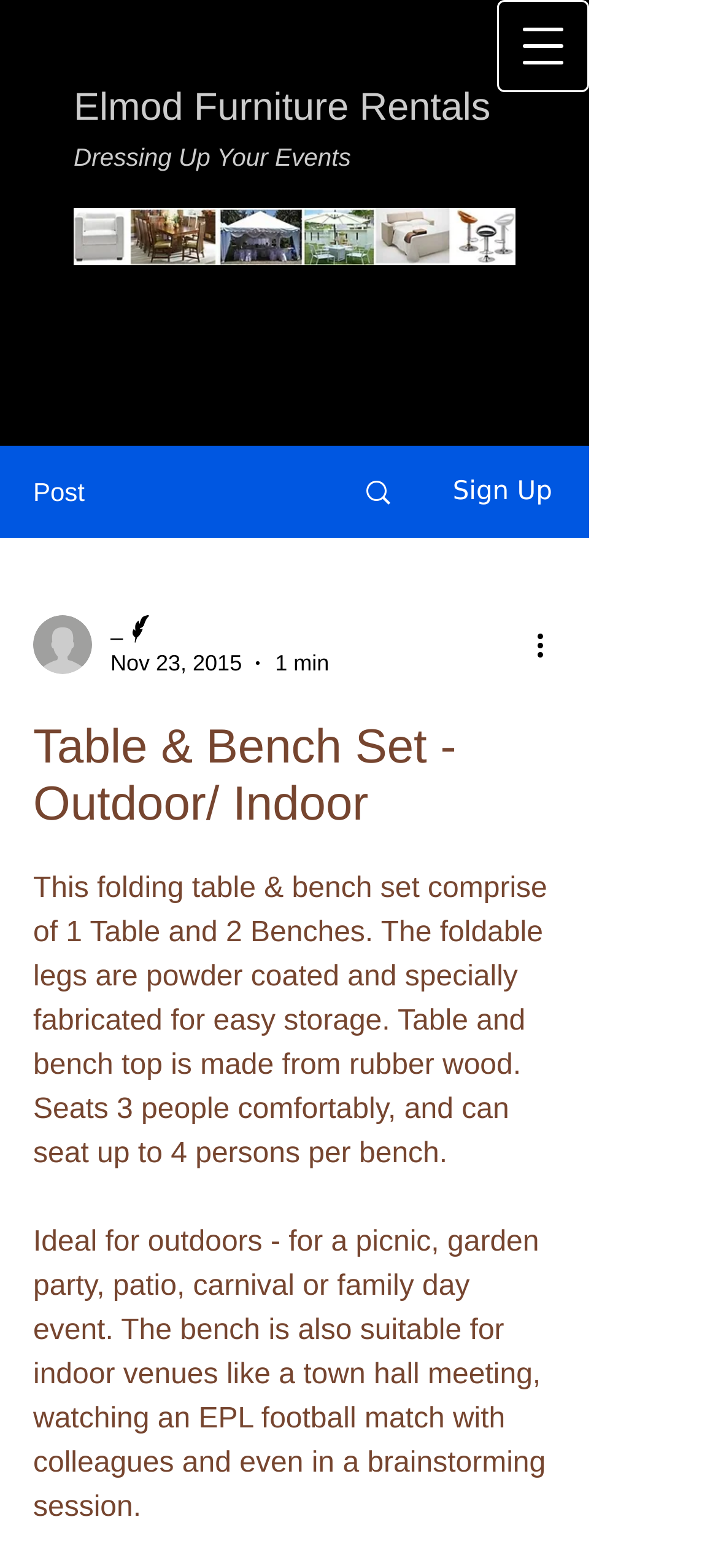Offer a thorough description of the webpage.

The webpage is a blog featuring Elmod Furniture Rentals, with a focus on event furniture. At the top, there is a header section with the company name "Elmod Furniture Rentals" and a tagline "Dressing Up Your Events". On the top right, there is a navigation menu button labeled "Open navigation menu".

Below the header, there is a section with a post title "Table & Bench Set - Outdoor/ Indoor" and a brief description of the product. The description is divided into two paragraphs, with the first paragraph explaining the features of the table and bench set, and the second paragraph highlighting its ideal uses for outdoor and indoor events.

To the left of the post title, there is a writer's profile section with a picture, name, and a brief detail about the post, including the date "Nov 23, 2015" and the reading time "1 min". There is also a "More actions" button with an icon.

Above the writer's profile section, there is a link with an image, and a "Sign Up" button. The link and the "Sign Up" button are aligned horizontally, with the link on the left and the "Sign Up" button on the right.

Overall, the webpage has a clean layout, with a clear hierarchy of information and easy-to-read text.